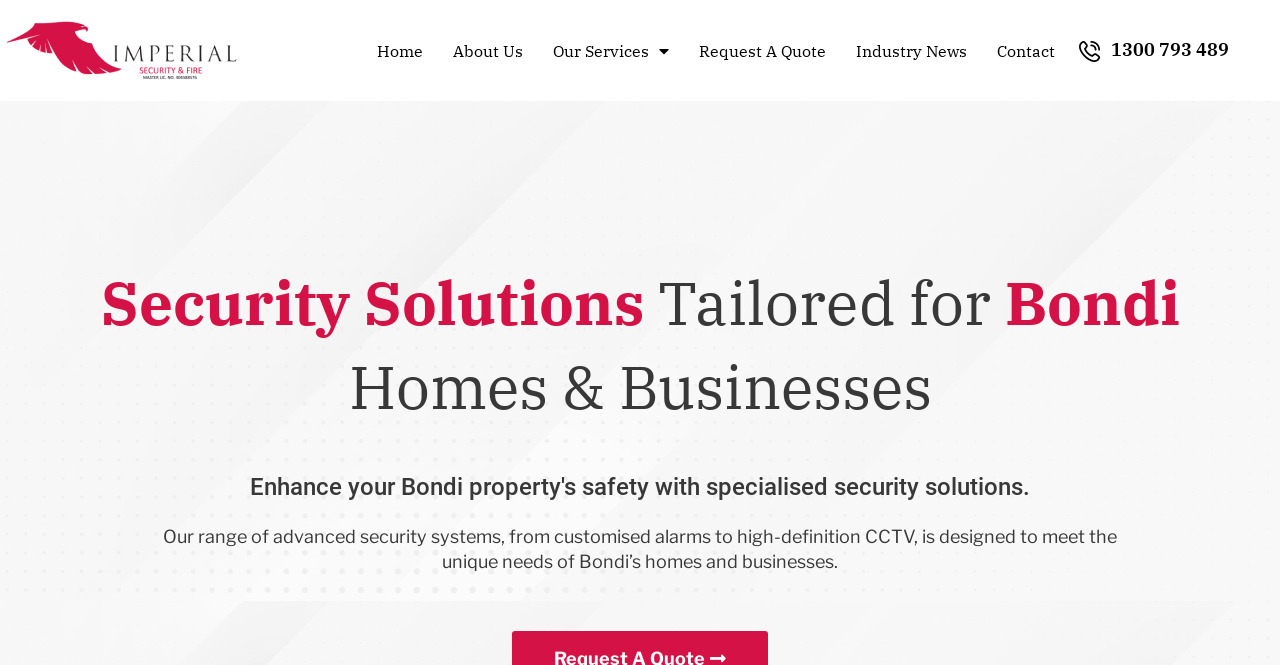Locate the bounding box coordinates of the region to be clicked to comply with the following instruction: "Click Request A Quote". The coordinates must be four float numbers between 0 and 1, in the form [left, top, right, bottom].

[0.538, 0.038, 0.653, 0.114]